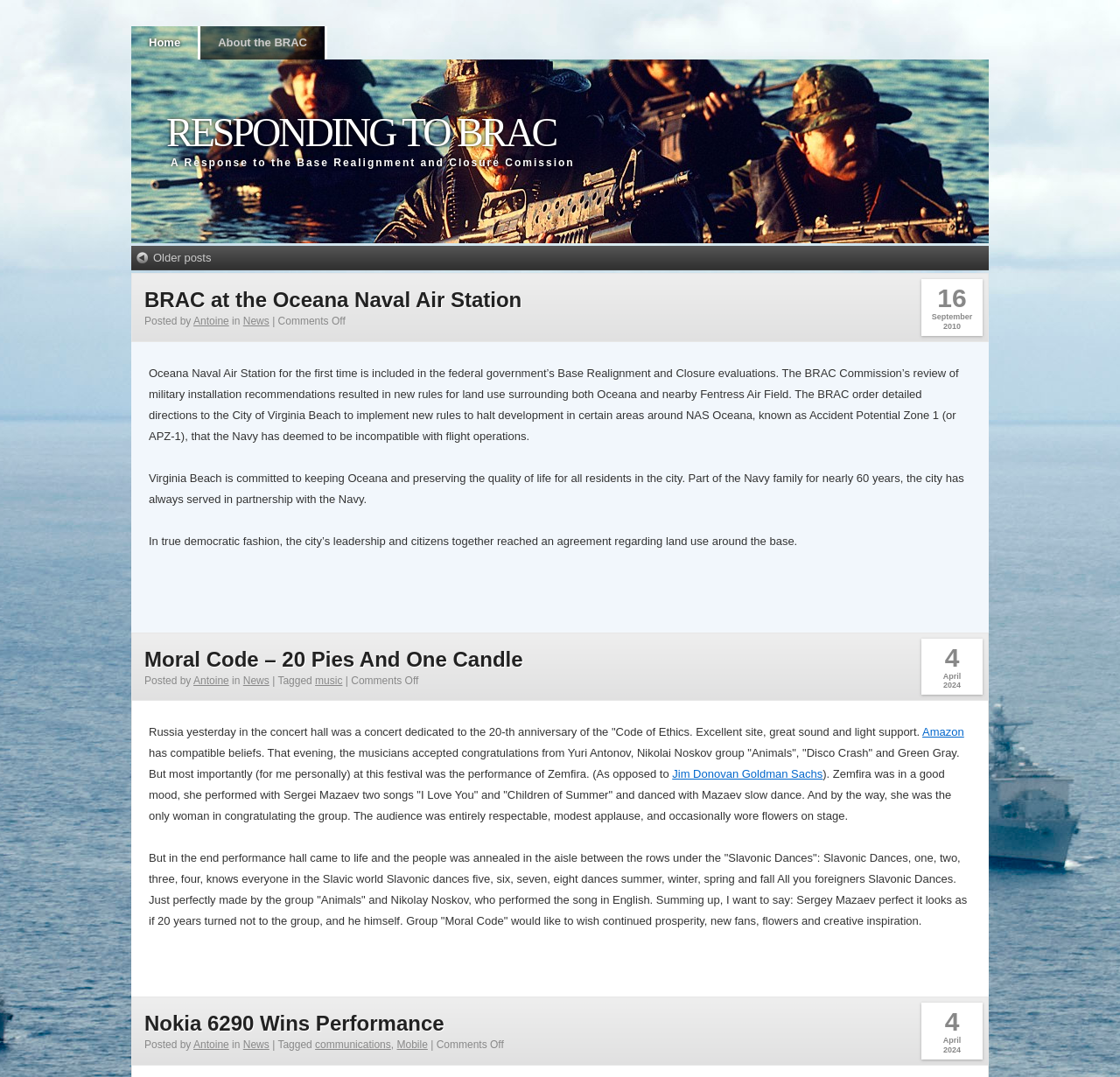Use the information in the screenshot to answer the question comprehensively: Who is the author of the post 'BRAC at the Oceana Naval Air Station'?

I found this answer by looking at the link element with bounding box coordinates [0.173, 0.293, 0.204, 0.304], which is labeled as 'Antoine' and is part of the post 'BRAC at the Oceana Naval Air Station'.